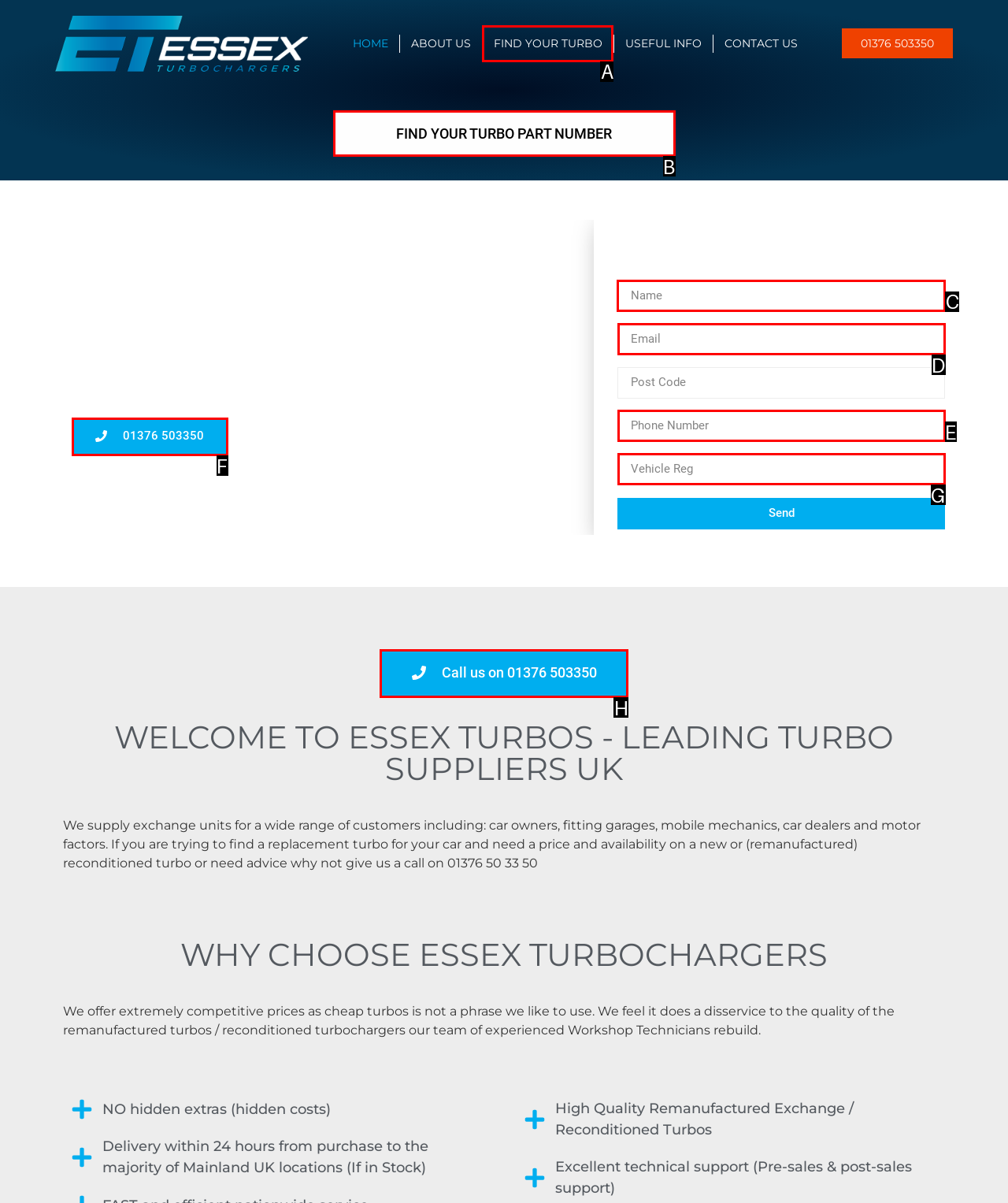Determine which HTML element I should select to execute the task: Enter your name in the input field
Reply with the corresponding option's letter from the given choices directly.

C